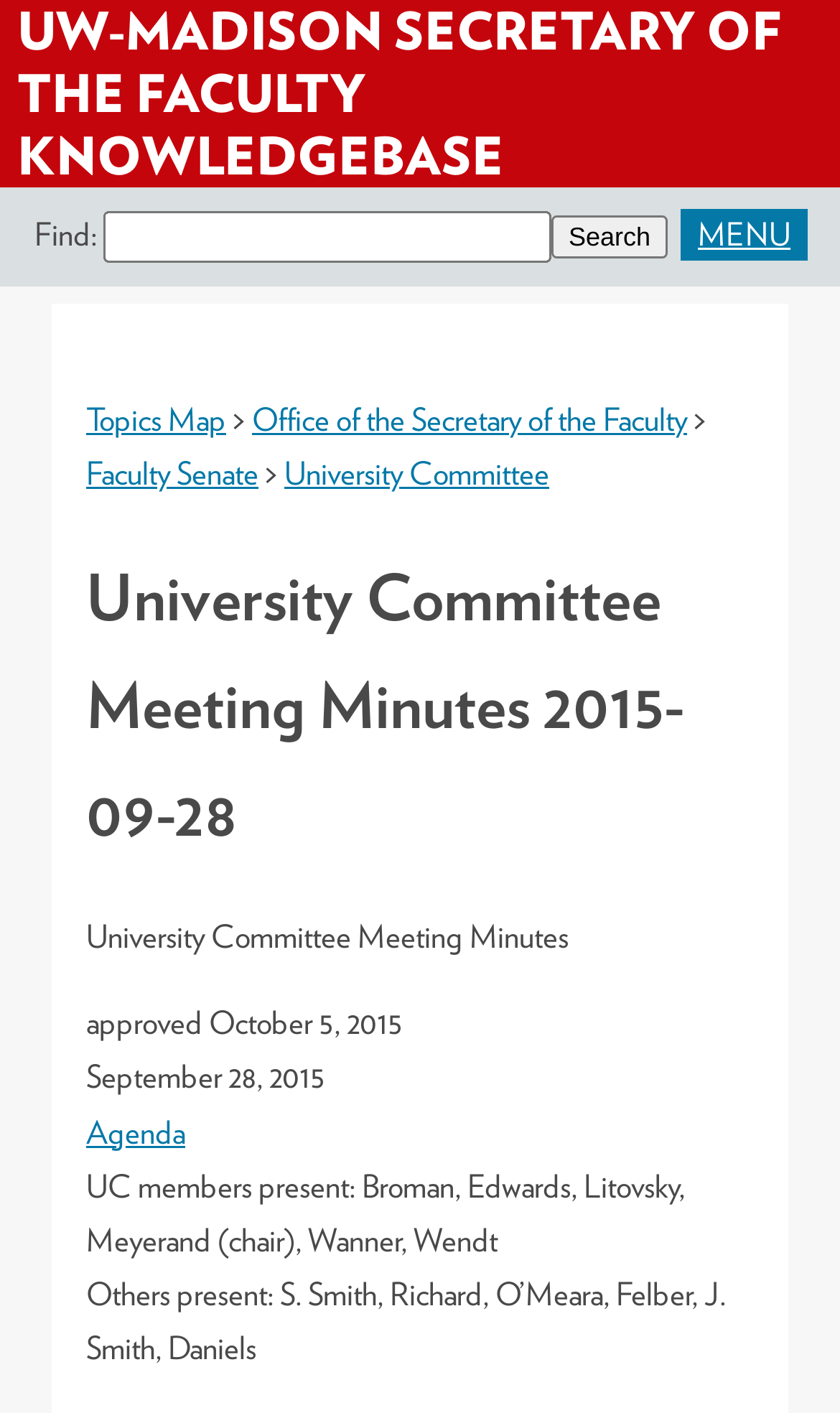How many links are there in the top section?
Based on the screenshot, provide a one-word or short-phrase response.

4